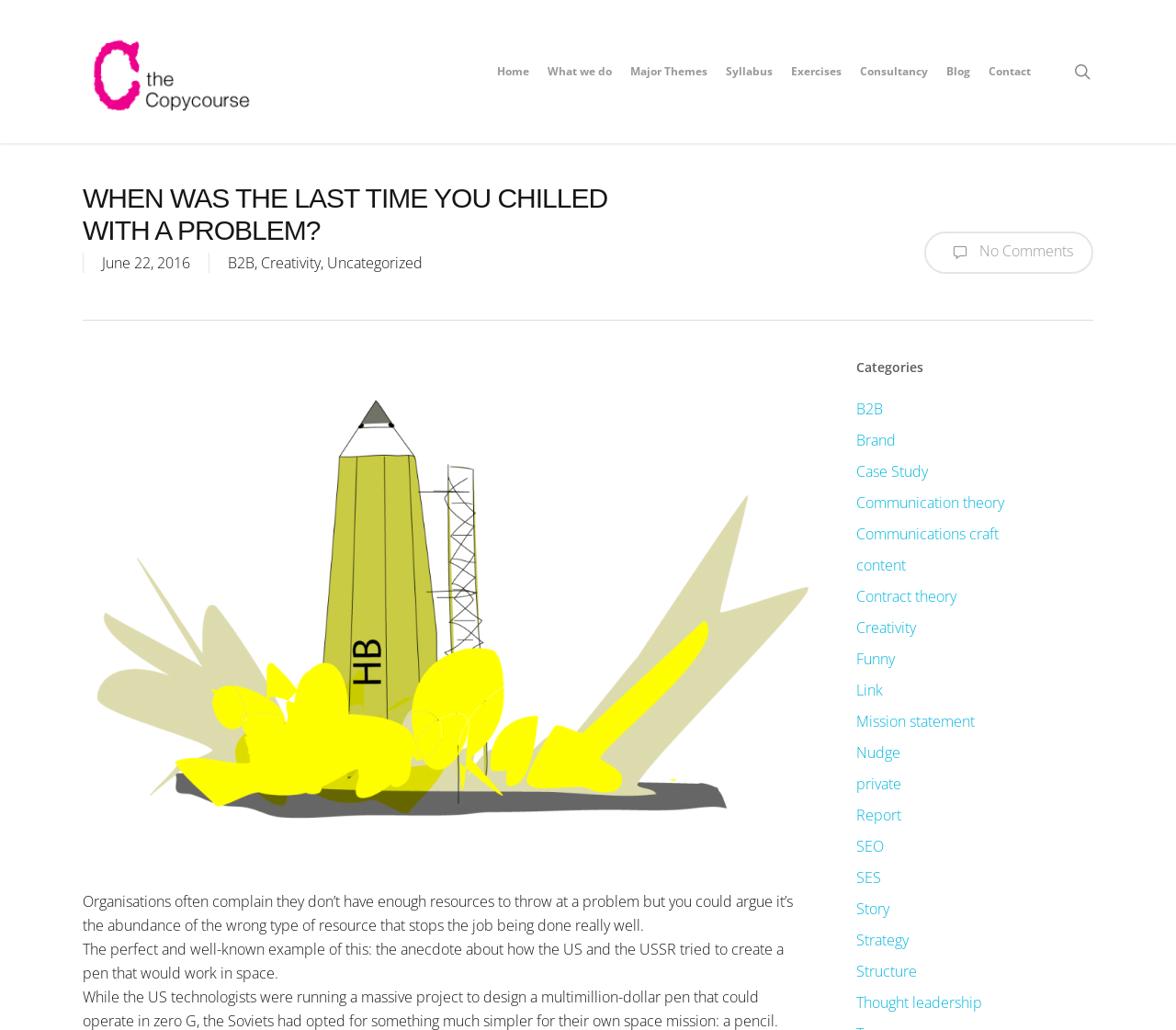Pinpoint the bounding box coordinates of the clickable element needed to complete the instruction: "search for something". The coordinates should be provided as four float numbers between 0 and 1: [left, top, right, bottom].

[0.911, 0.061, 0.93, 0.079]